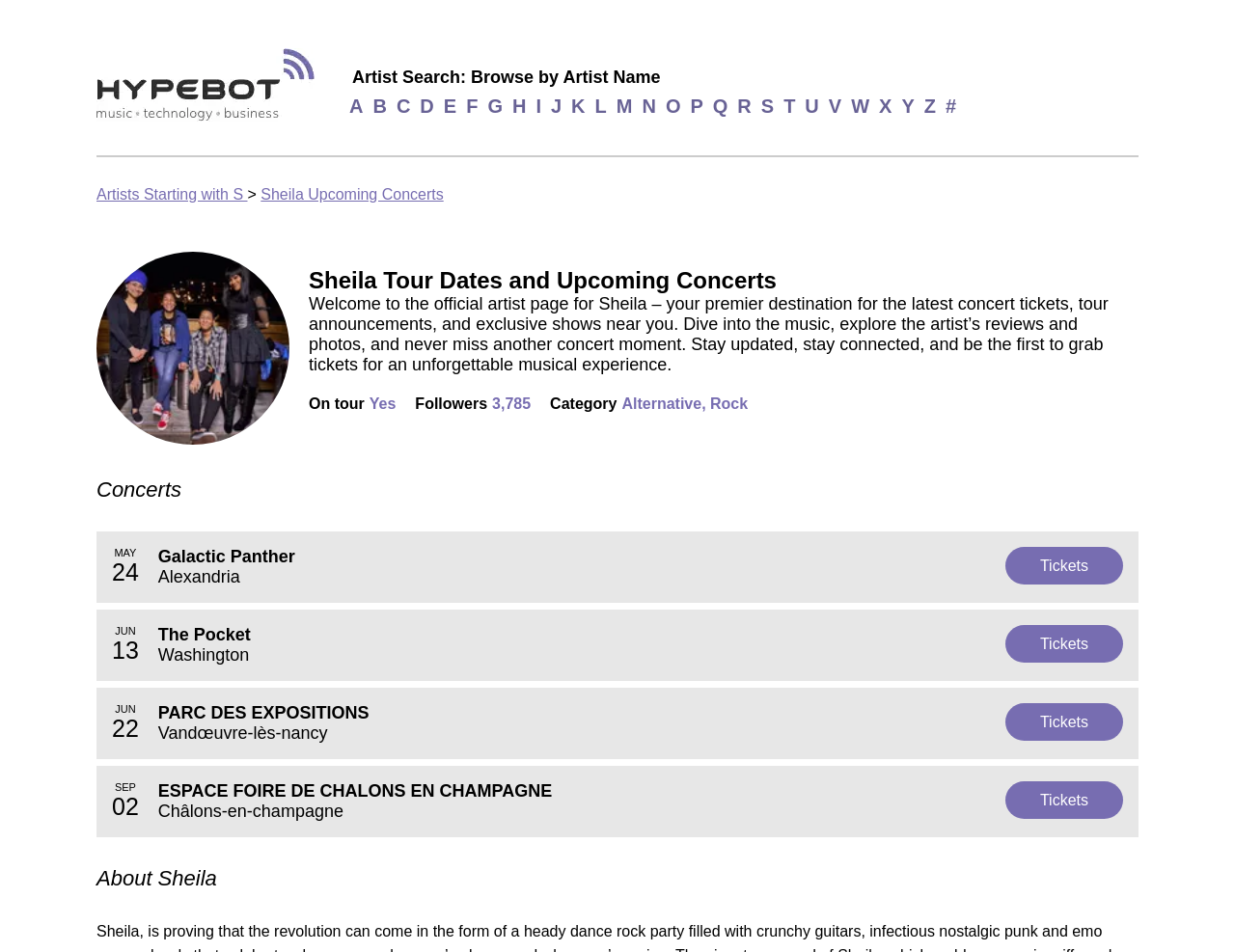Create a detailed summary of all the visual and textual information on the webpage.

The webpage is about Sheila's concert tour dates and shows. At the top left, there is a link to find more about Hypebot, accompanied by a Hypebot image. Below this, there is a static text "Artist Search: Browse by Artist Name" followed by a list of 26 alphabetical links from A to Z, and a "#" symbol, which are likely used for artist search filtering.

To the right of the alphabetical links, there is a link "Artists Starting with S" followed by a ">" symbol, and then a link "Sheila Upcoming Concerts". Above these links, there is an image of Sheila.

The main content of the webpage starts with a heading "Sheila Tour Dates and Upcoming Concerts" followed by a paragraph of text that welcomes users to Sheila's official artist page, where they can find the latest concert tickets, tour announcements, and exclusive shows near them.

Below this, there are three static texts: "On tour" with a "Yes" indicator, "Followers" with a count of 3,785, and "Category" with a description of "Alternative, Rock". 

Further down, there is a static text "Concerts" followed by a list of four concert links with dates and venues, including Galactic Panther in Alexandria, The Pocket in Washington, PARC DES EXPOSITIONS in Vandœuvre-lès-nancy, and ESPACE FOIRE DE CHALONS EN CHAMPAGNE in Châlons-en-champagne.

At the bottom of the page, there is a static text "About Sheila".